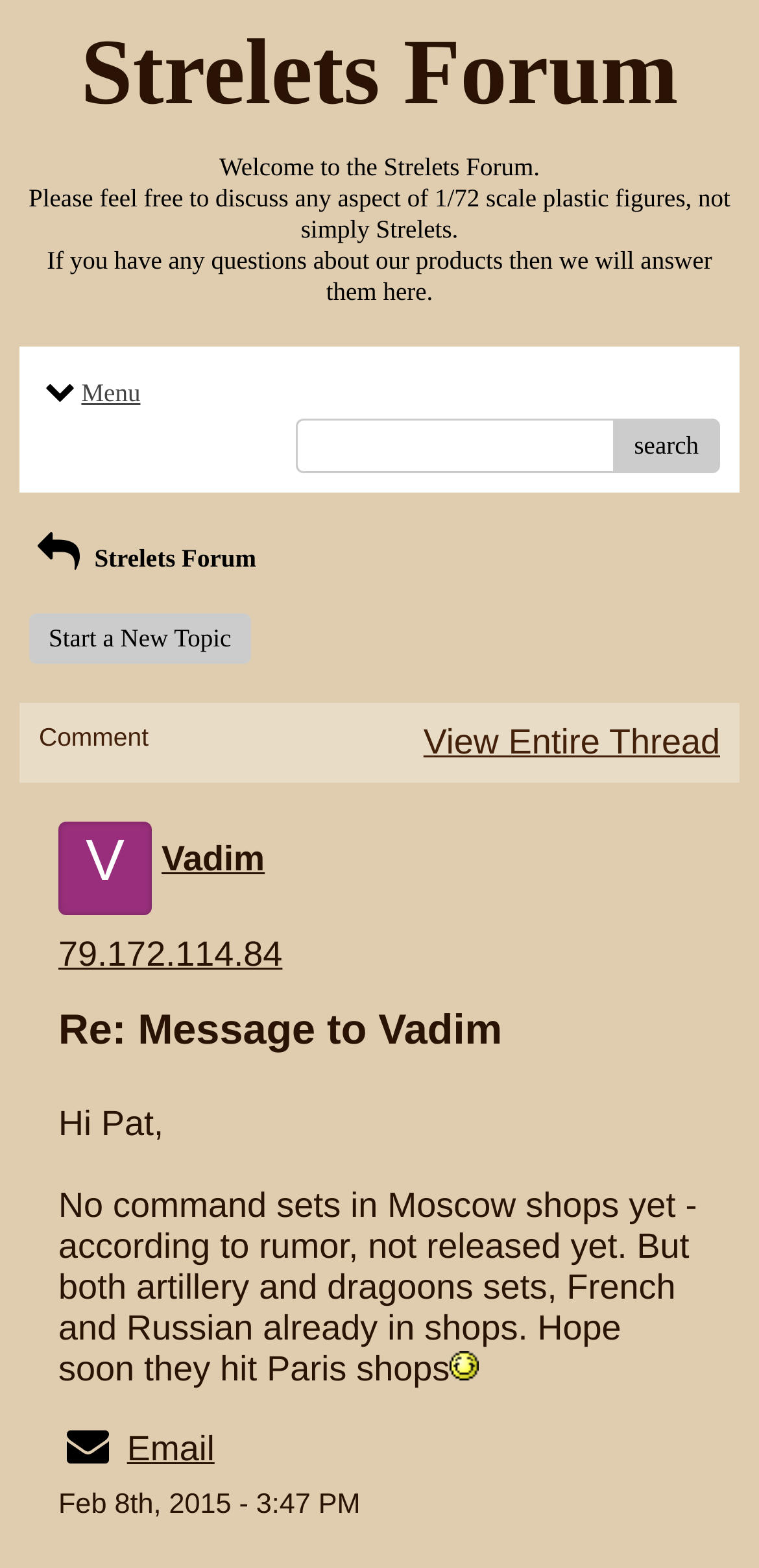Generate a detailed explanation of the webpage's features and information.

The webpage is a forum discussion page titled "Strelets Forum". At the top, there is a heading with the same title, followed by a brief welcome message and a description of the forum's purpose. Below this, there is a section with three paragraphs of text, which appear to be introductory or instructional in nature.

To the right of the introductory text, there is a menu link and a search bar with a button. Below this, there is a section with a heading "Strelets Forum" and a link to start a new topic. 

The main content of the page is a discussion thread, which takes up most of the page. The thread starts with a comment from a user named Vadim, followed by a response from another user. The response includes a brief message and a longer text passage discussing the availability of certain products in Moscow shops. 

At the bottom of the page, there is a link to email the user and a timestamp indicating when the message was posted. There are a total of 5 links on the page, including the menu link, the search button, the "Start a New Topic" link, the "View Entire Thread" link, and the "Email" link. There are also several static text elements, including the welcome message, the introductory paragraphs, and the discussion thread text.